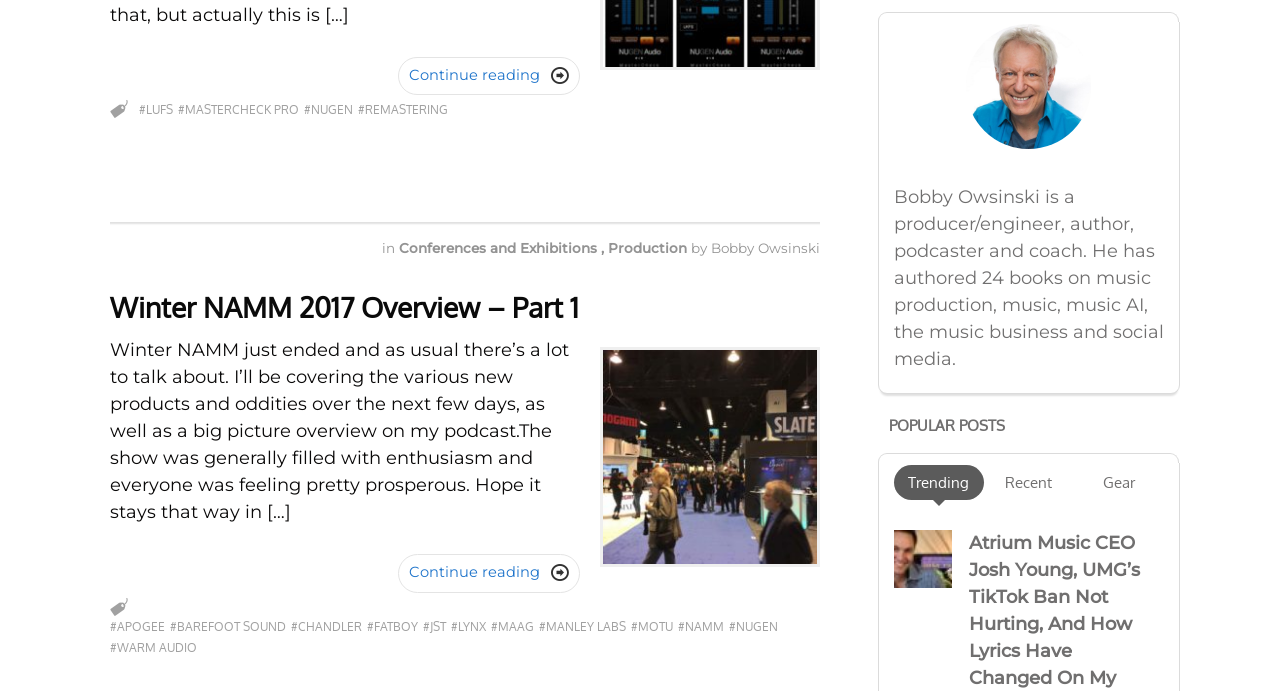Find the UI element described as: "#Manley Labs" and predict its bounding box coordinates. Ensure the coordinates are four float numbers between 0 and 1, [left, top, right, bottom].

[0.421, 0.893, 0.489, 0.923]